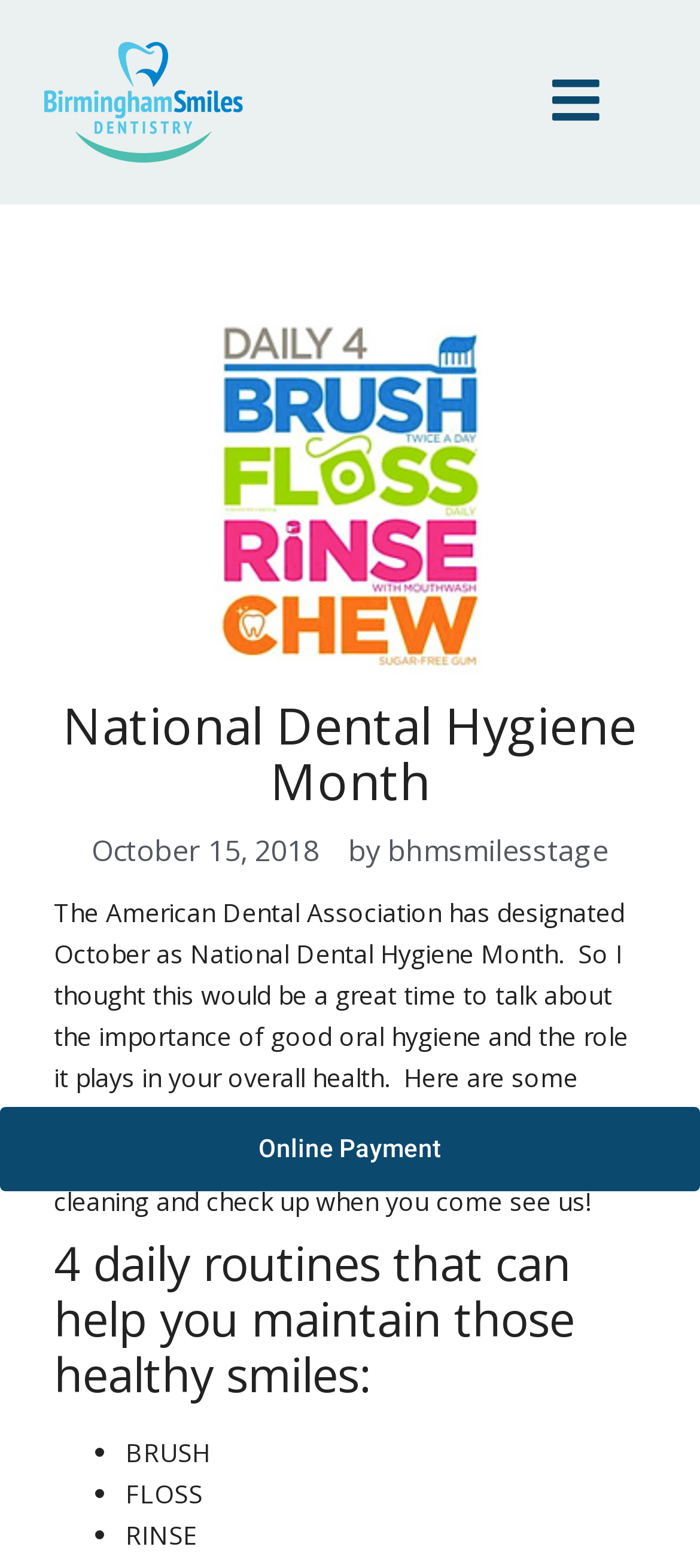What is the date mentioned in the webpage content?
Relying on the image, give a concise answer in one word or a brief phrase.

October 15, 2018